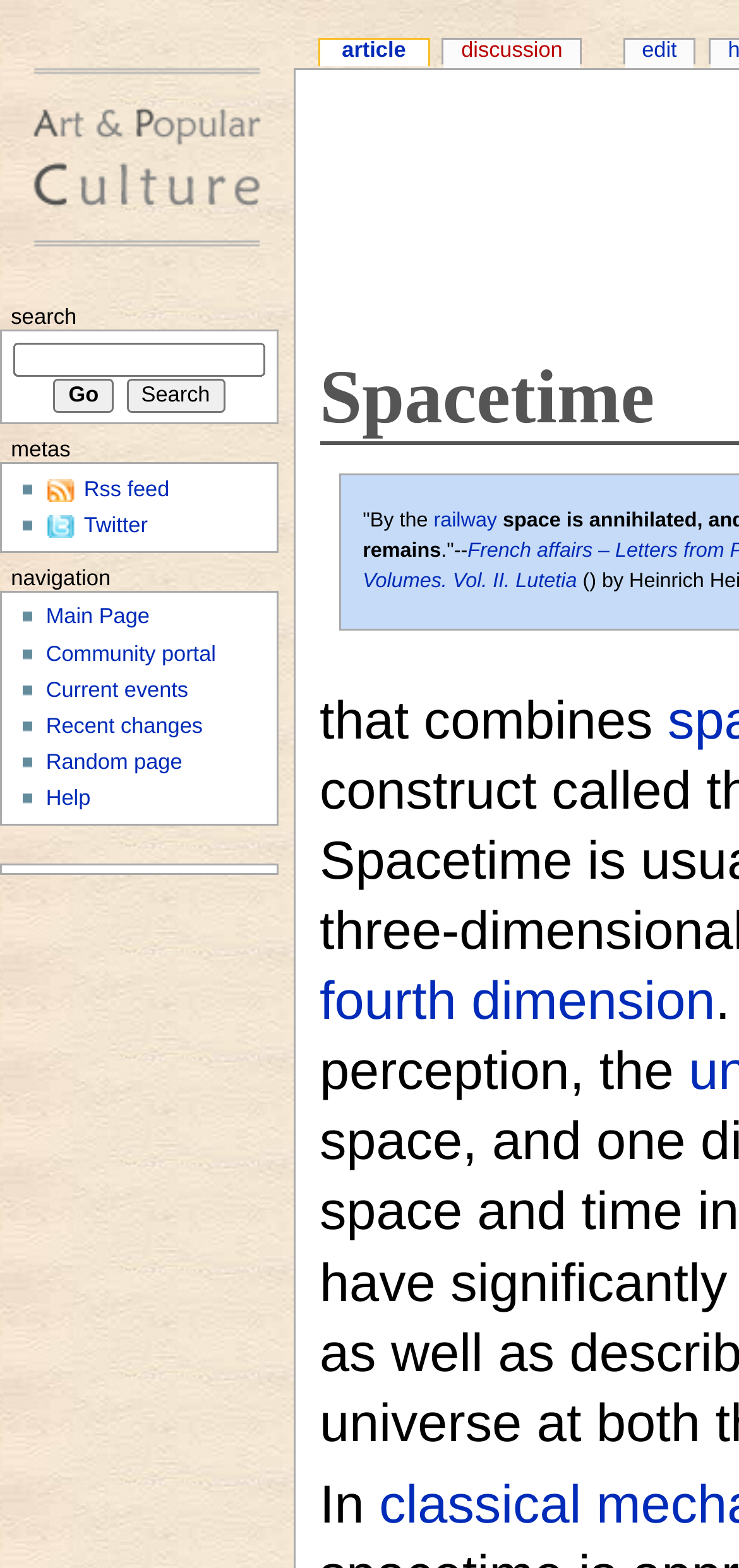Please provide a brief answer to the following inquiry using a single word or phrase:
What is the 'Main Page' link used for?

To navigate to the main page